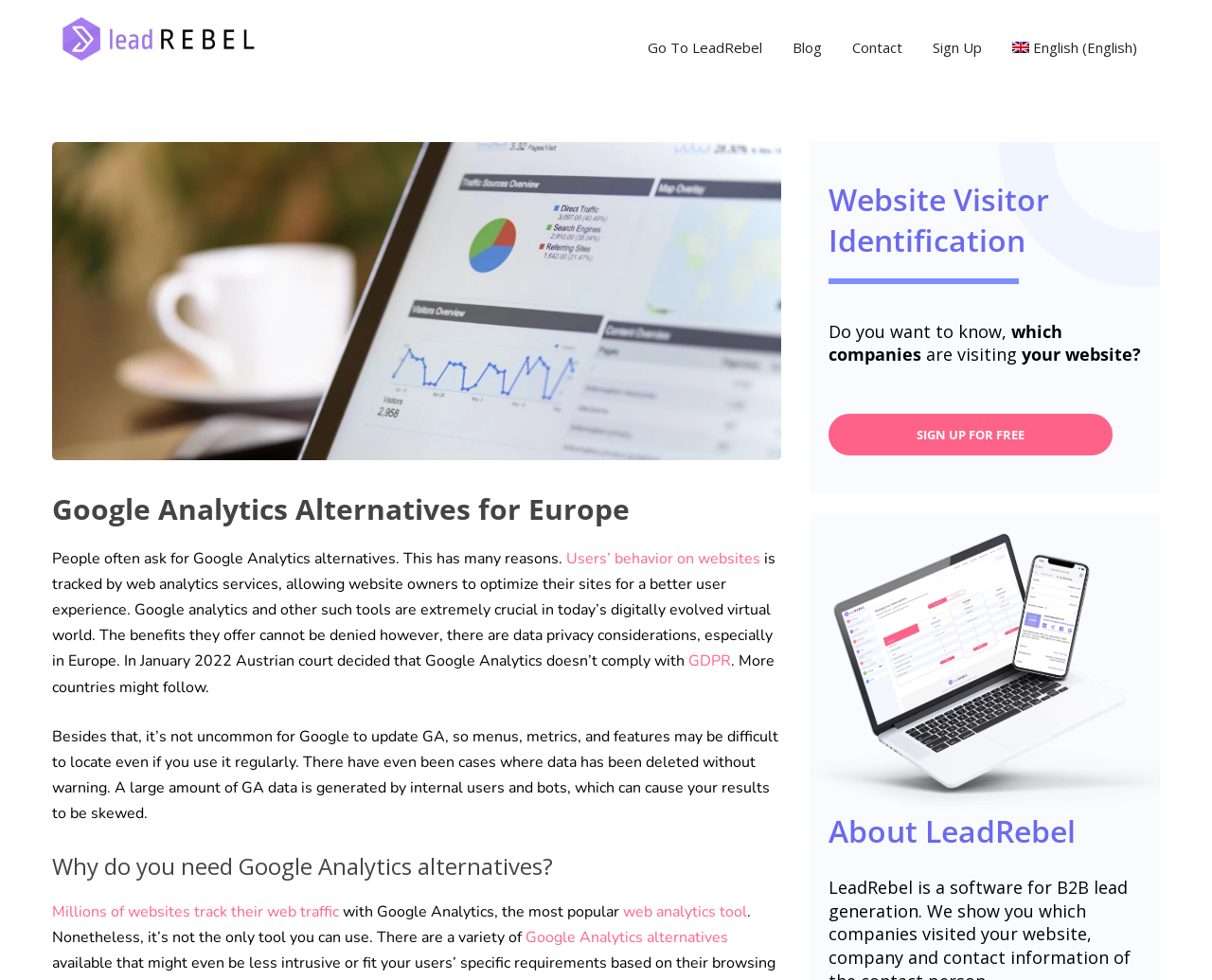Your task is to extract the text of the main heading from the webpage.

Google Analytics Alternatives for Europe